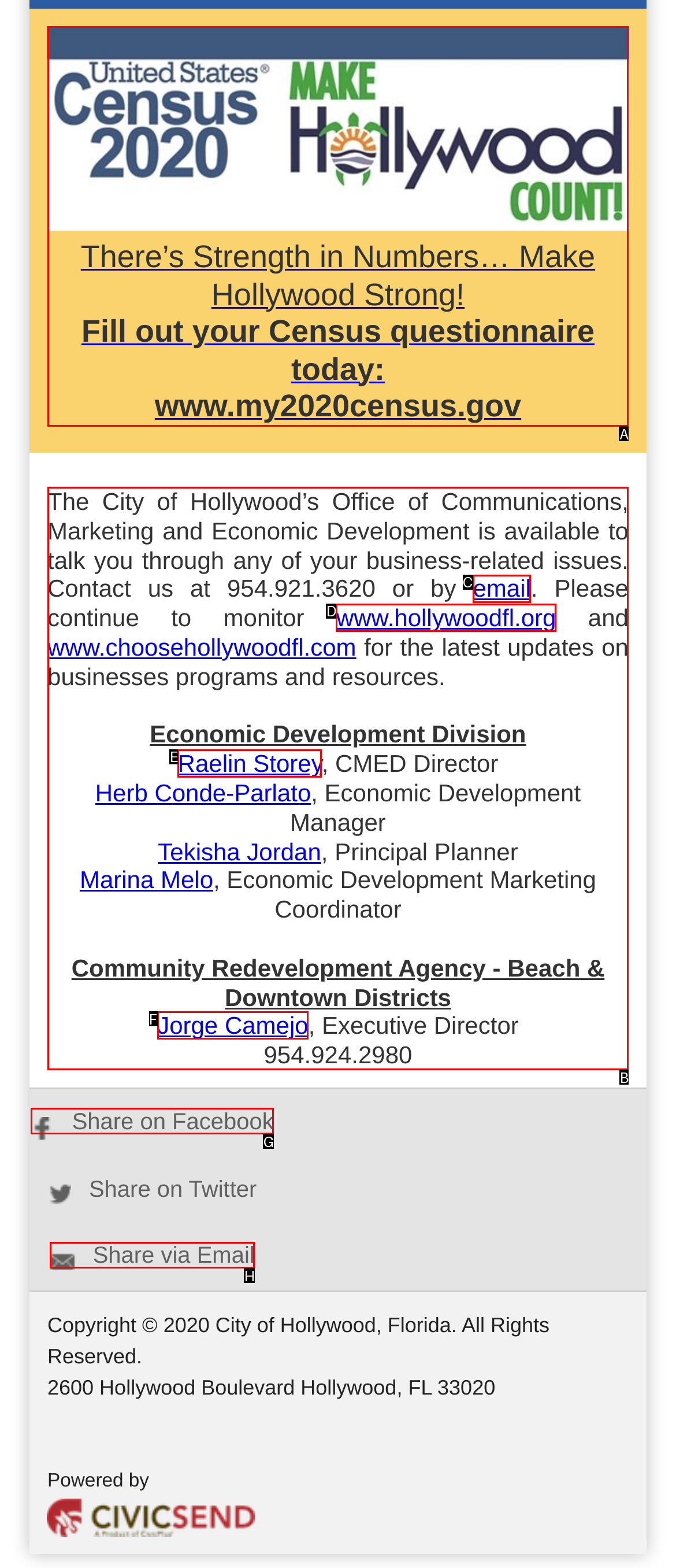From the options presented, which lettered element matches this description: Fond du Lac
Reply solely with the letter of the matching option.

None